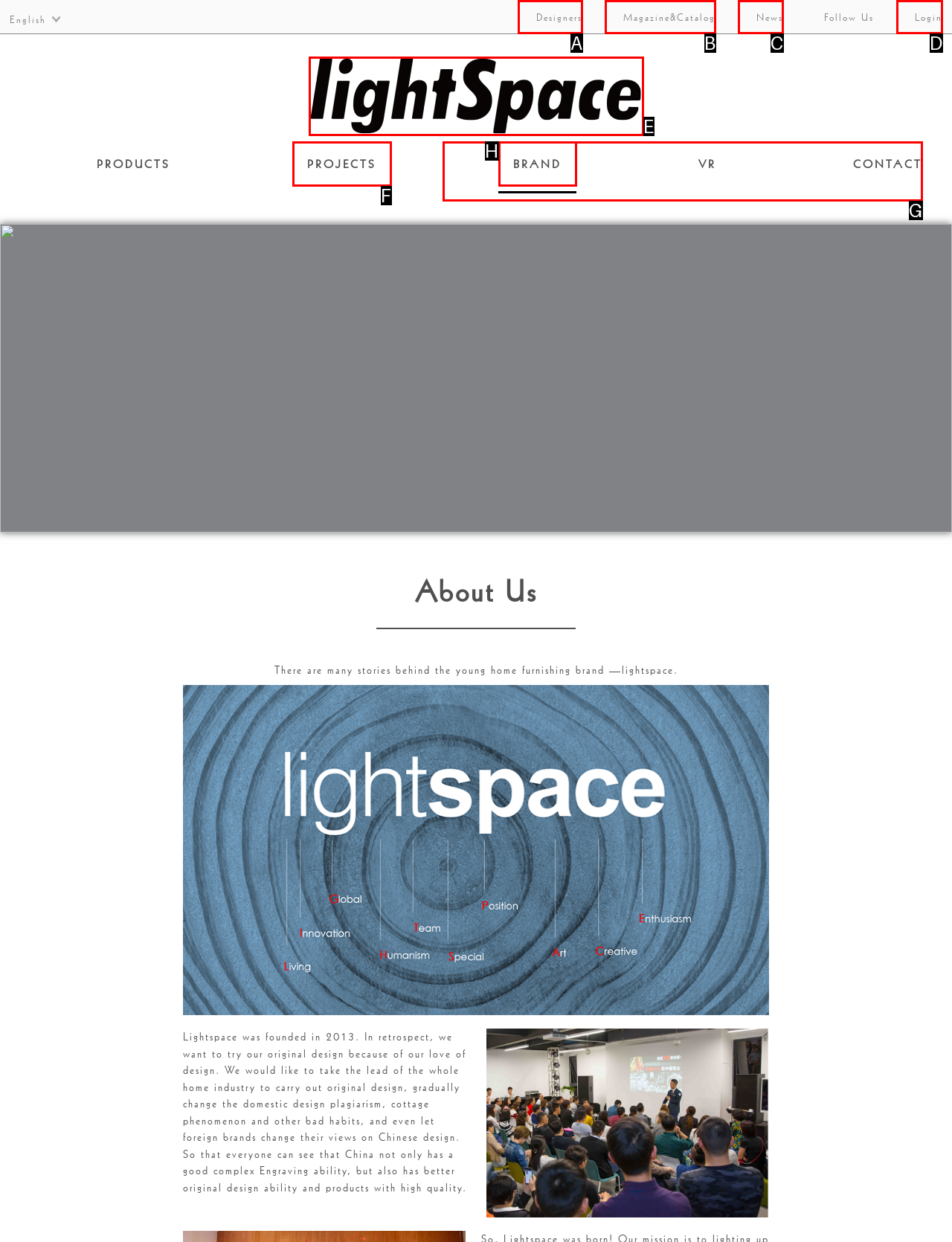Identify the letter of the UI element I need to click to carry out the following instruction: Click on the 'Designers' link

A